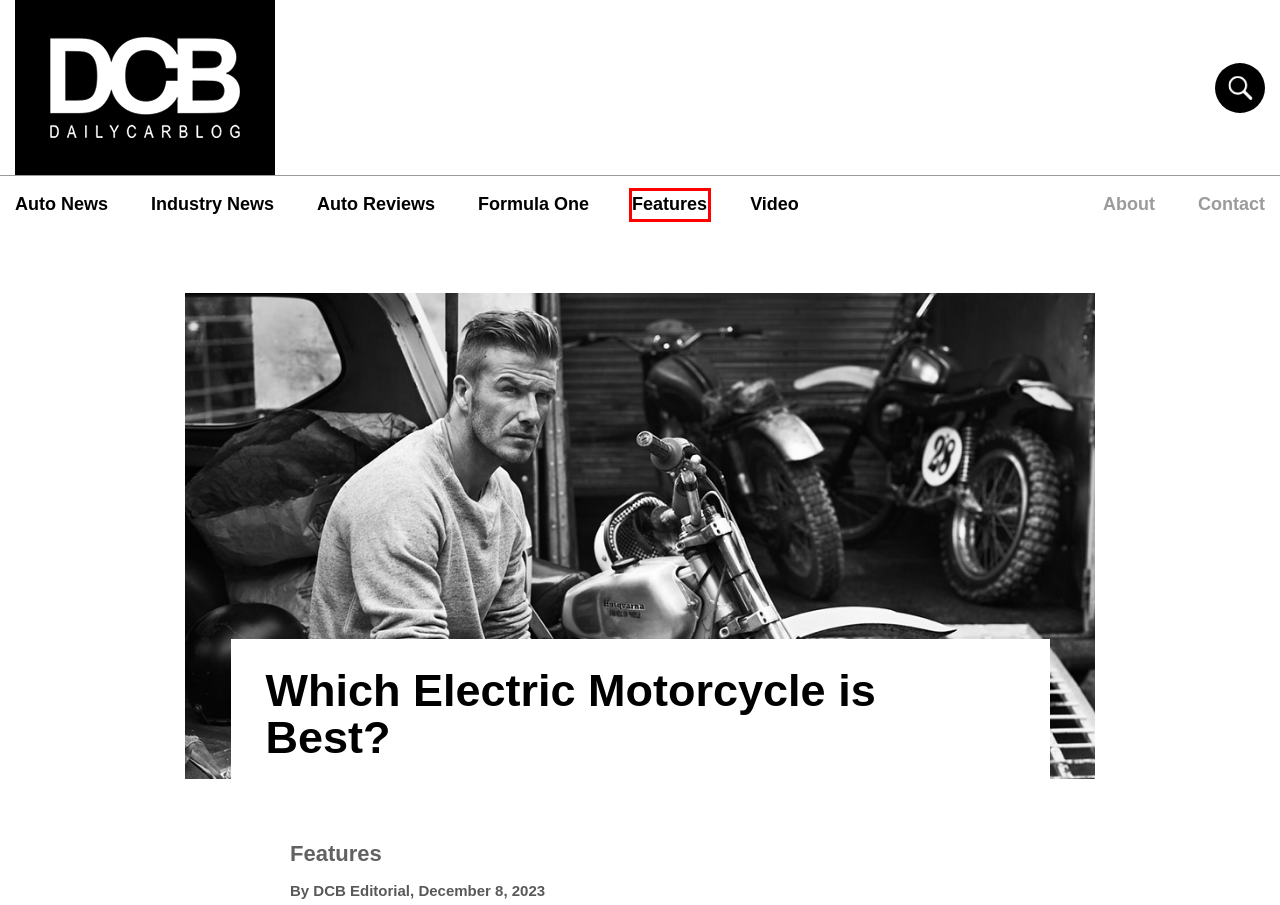Given a webpage screenshot with a red bounding box around a UI element, choose the webpage description that best matches the new webpage after clicking the element within the bounding box. Here are the candidates:
A. Formula One Archives - Daily Car Blog | The World's Best Original Carblog
B. 2024 Chevrolet Silverado: All-New Engine Options, Update News
C. Evolution of Vehicle Security: From Locks to GPS Trackers
D. Contact Us - Daily Car Blog
E. Industry News Archives - Daily Car Blog | The World's Best Original Carblog
F. Video Archives - Daily Car Blog | The World's Best Original Carblog
G. Auto News Archives - Daily Car Blog | The World's Best Original Carblog
H. Features Archives - Daily Car Blog | The World's Best Original Carblog

H